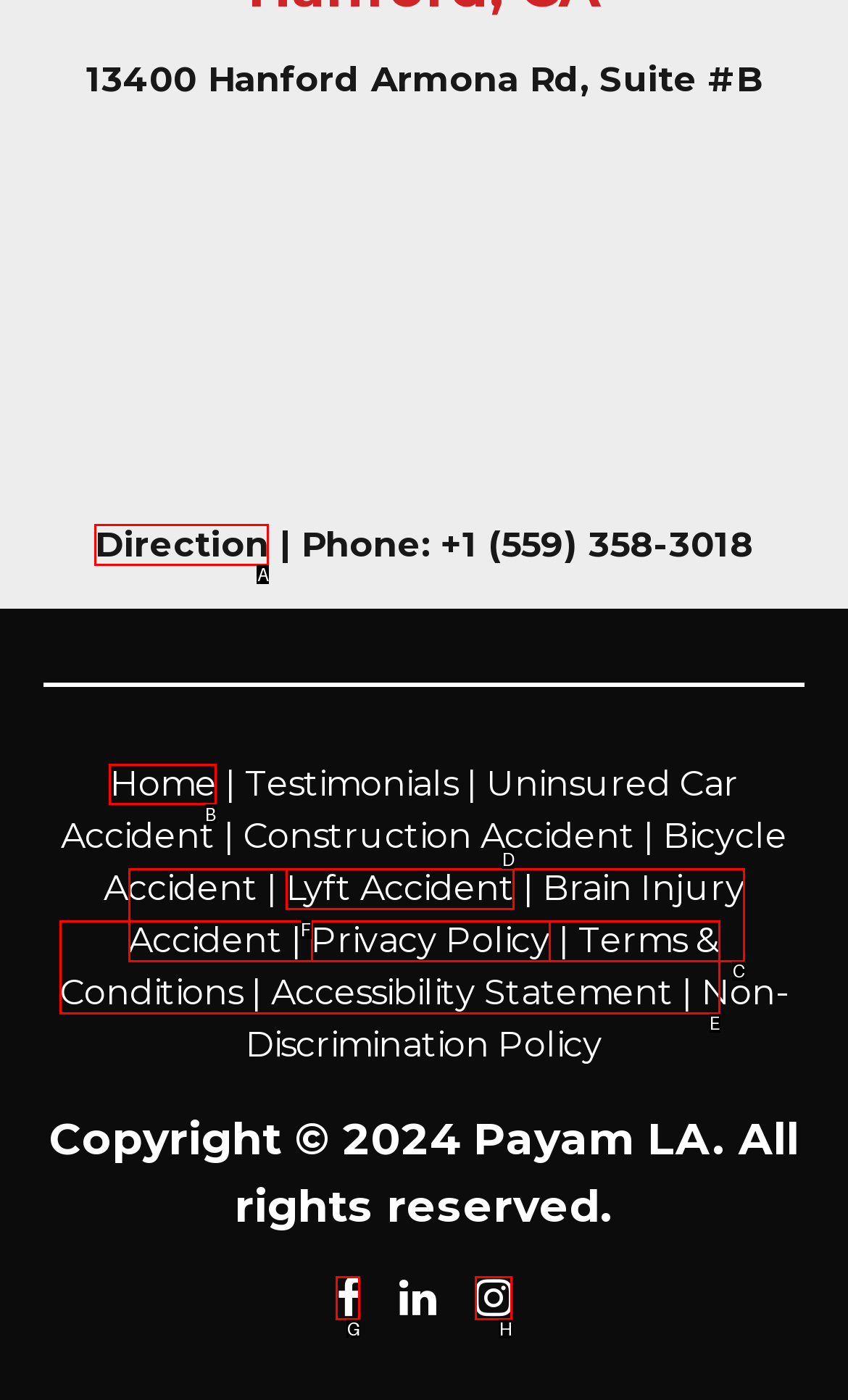Decide which HTML element to click to complete the task: Visit home page Provide the letter of the appropriate option.

B